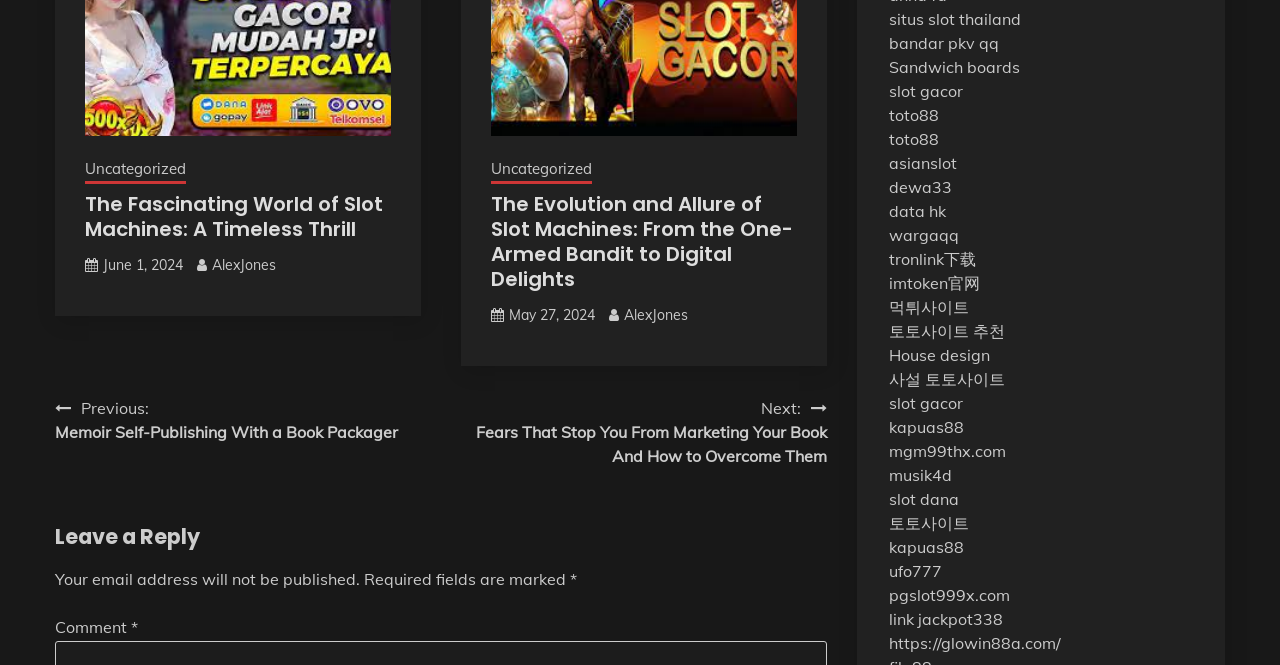Predict the bounding box of the UI element based on this description: "June 1, 2024June 1, 2024".

[0.08, 0.385, 0.143, 0.412]